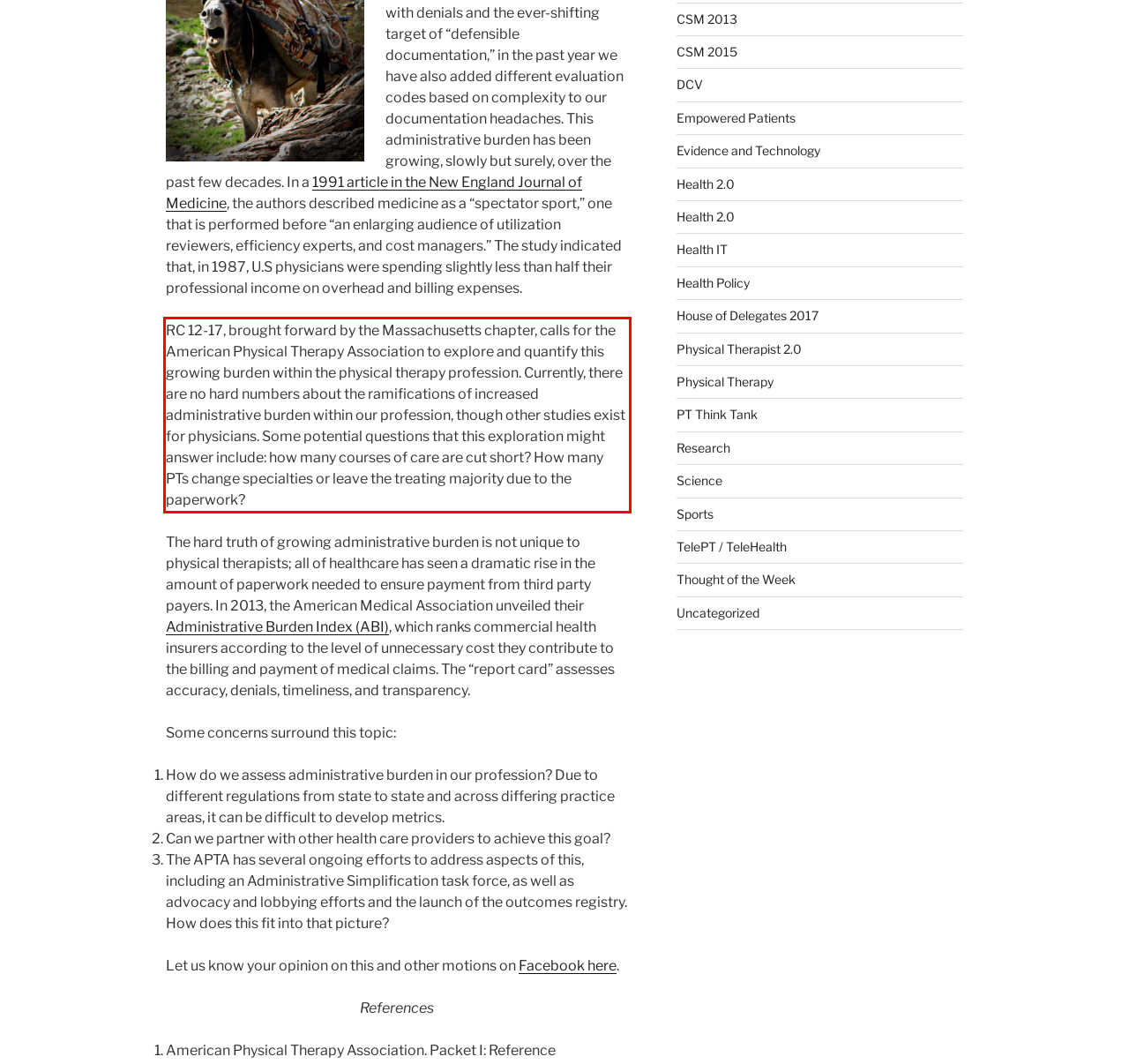Using the provided webpage screenshot, identify and read the text within the red rectangle bounding box.

RC 12-17, brought forward by the Massachusetts chapter, calls for the American Physical Therapy Association to explore and quantify this growing burden within the physical therapy profession. Currently, there are no hard numbers about the ramifications of increased administrative burden within our profession, though other studies exist for physicians. Some potential questions that this exploration might answer include: how many courses of care are cut short? How many PTs change specialties or leave the treating majority due to the paperwork?